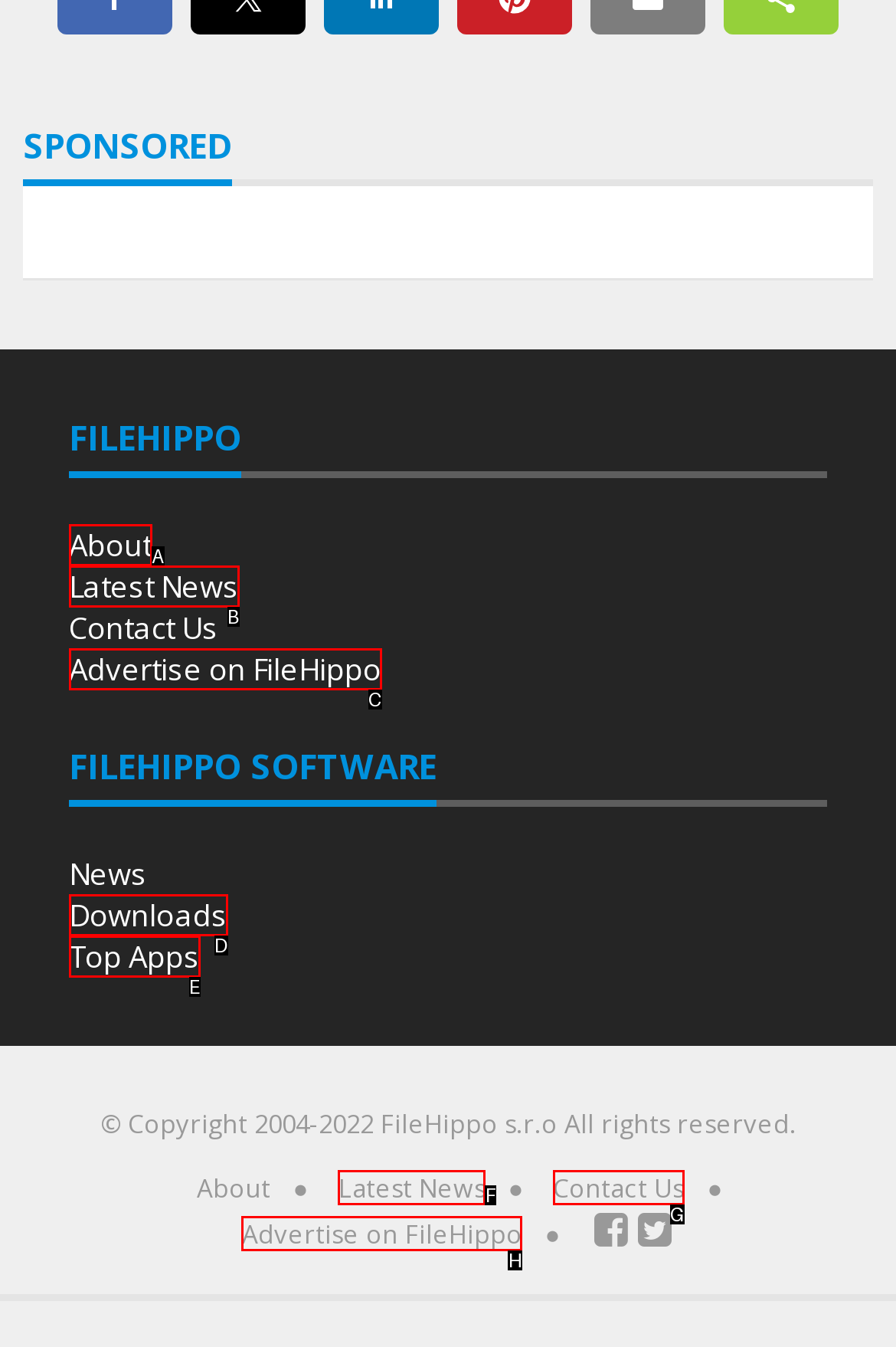Tell me which one HTML element best matches the description: Contact Us Answer with the option's letter from the given choices directly.

G